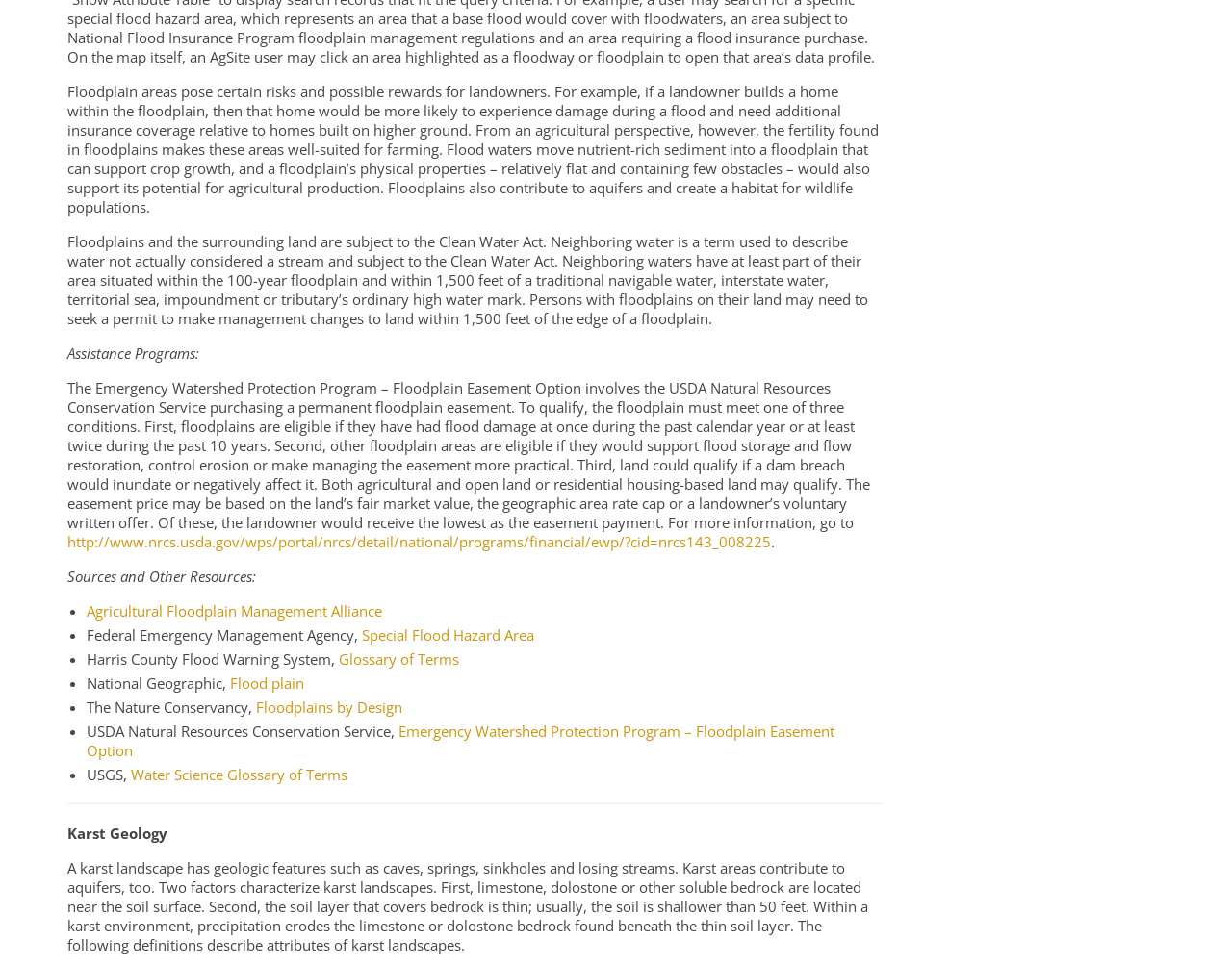Carefully examine the image and provide an in-depth answer to the question: What is the purpose of the Emergency Watershed Protection Program?

The Emergency Watershed Protection Program – Floodplain Easement Option involves the USDA Natural Resources Conservation Service purchasing a permanent floodplain easement, which can be used to support flood storage and flow restoration, control erosion, or make managing the easement more practical.